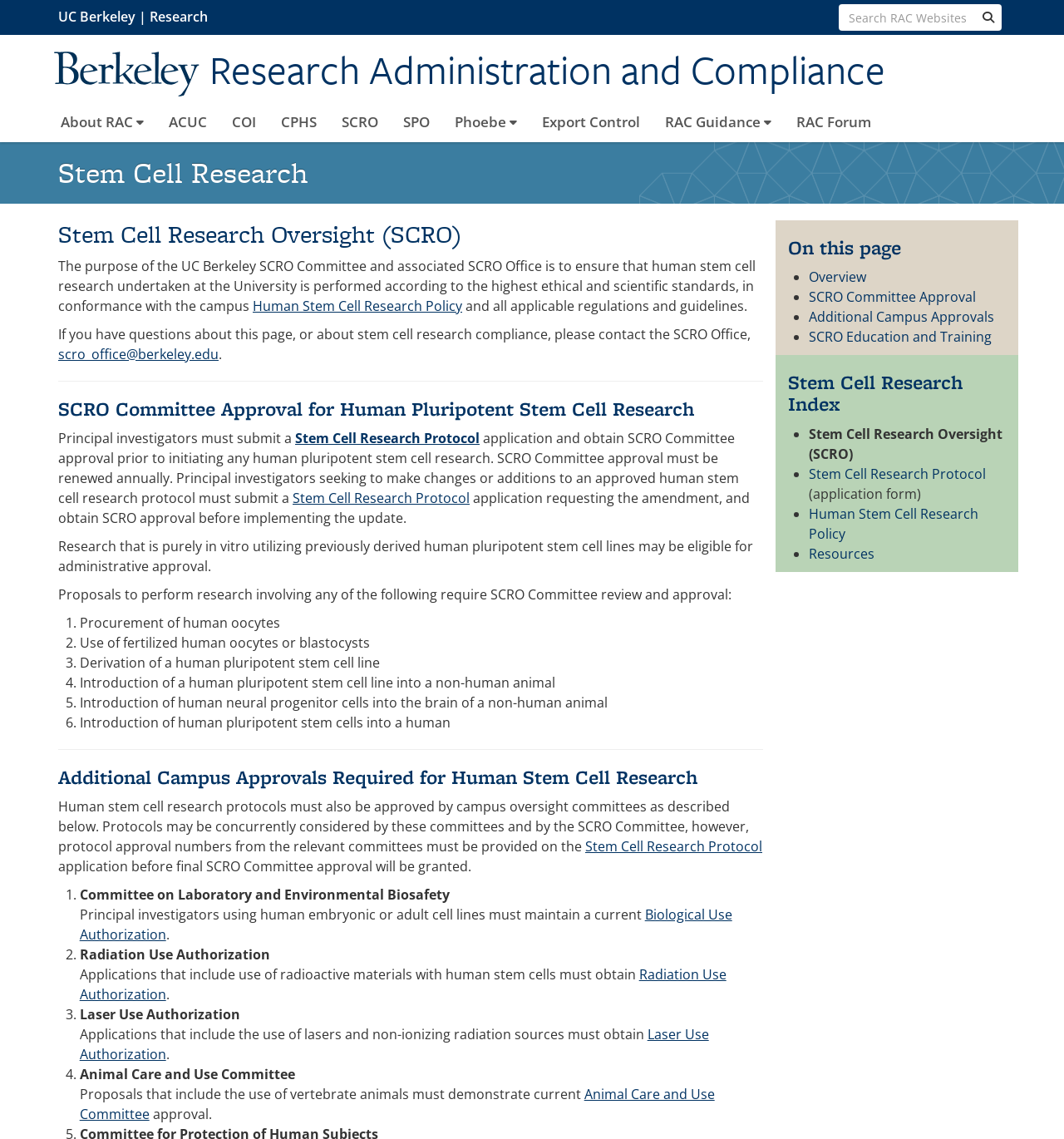For the element described, predict the bounding box coordinates as (top-left x, top-left y, bottom-right x, bottom-right y). All values should be between 0 and 1. Element description: CPHS

[0.262, 0.096, 0.3, 0.125]